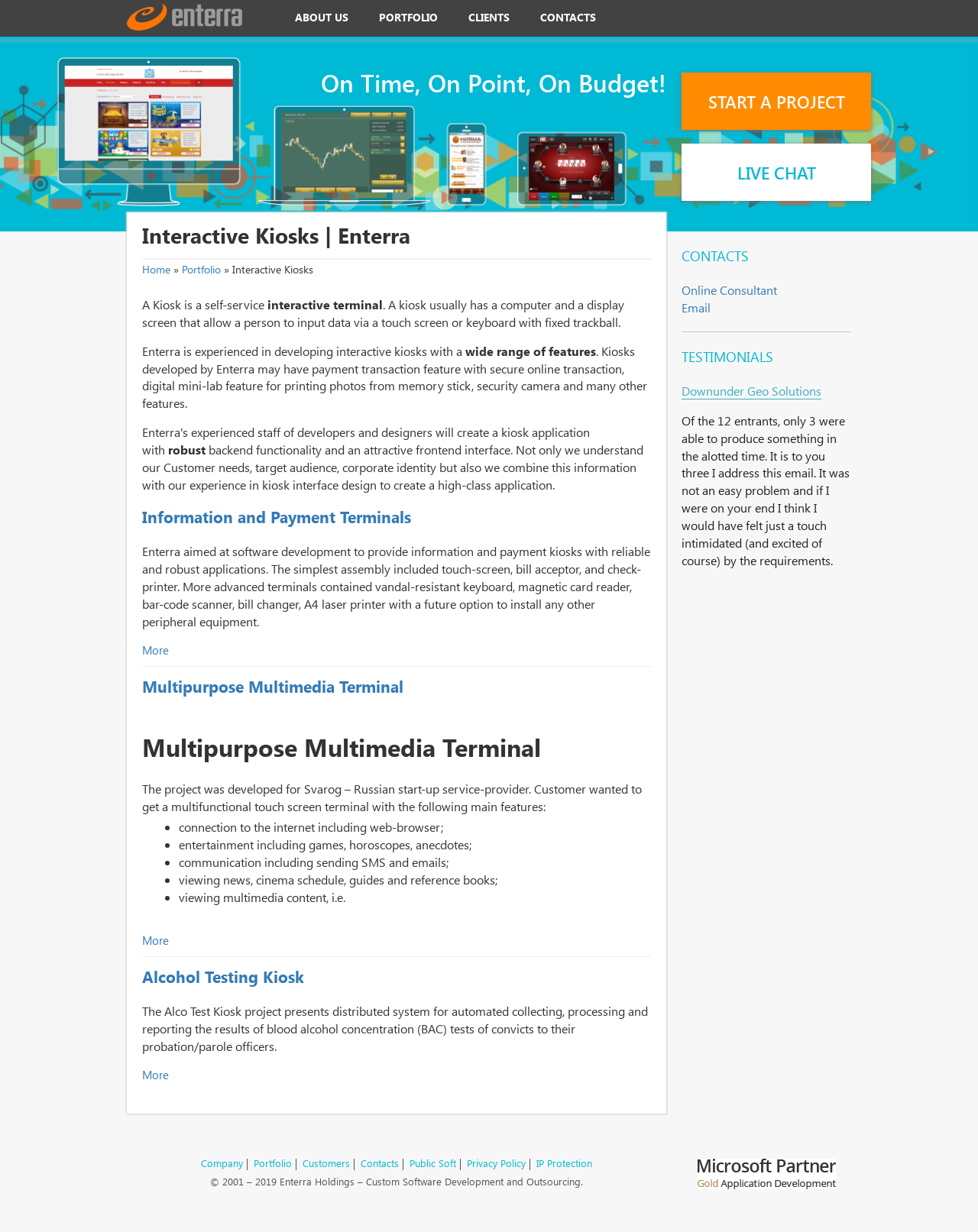From the webpage screenshot, predict the bounding box of the UI element that matches this description: "Live Chat".

[0.697, 0.117, 0.891, 0.163]